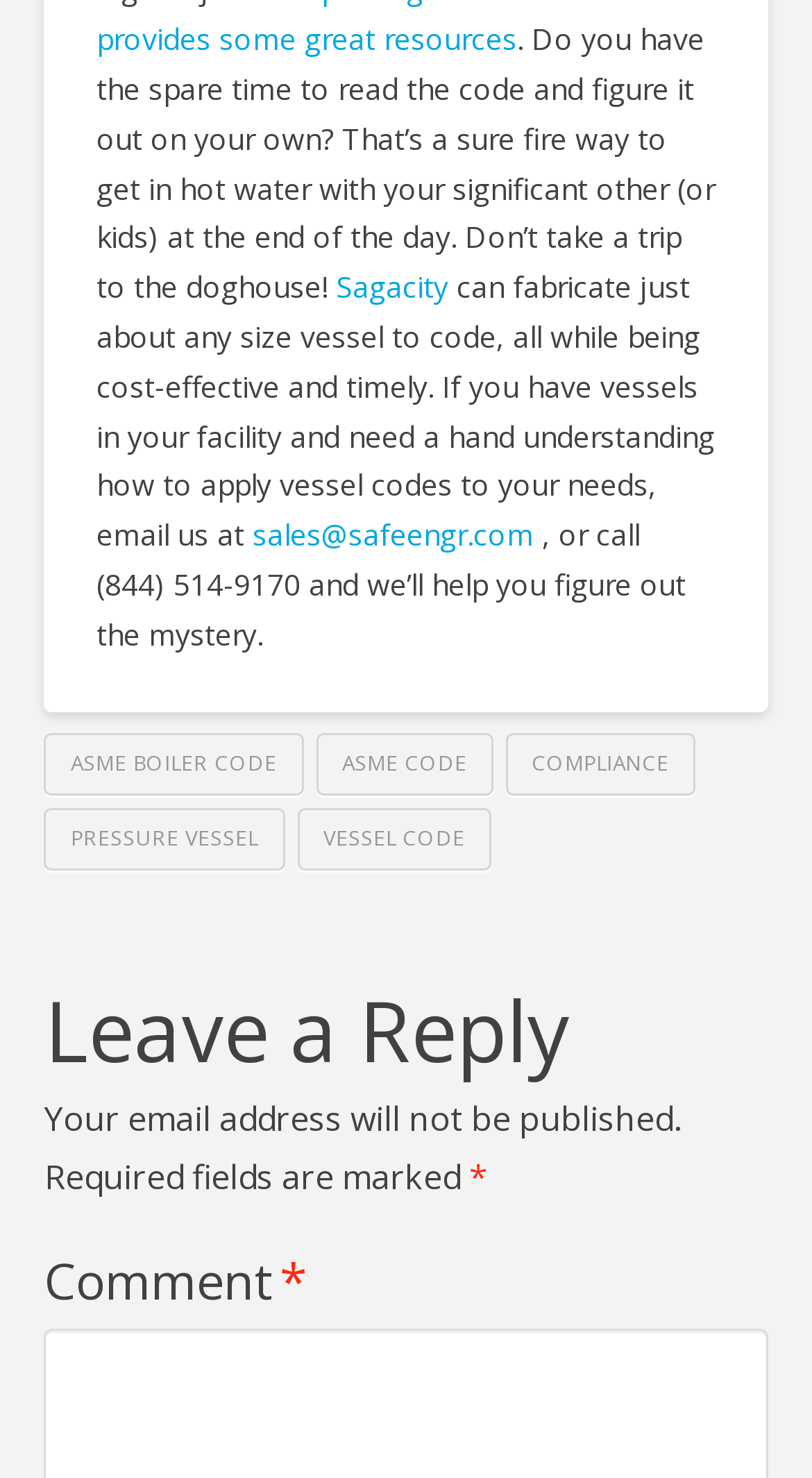Calculate the bounding box coordinates for the UI element based on the following description: "ASME Boiler Code". Ensure the coordinates are four float numbers between 0 and 1, i.e., [left, top, right, bottom].

[0.055, 0.496, 0.373, 0.538]